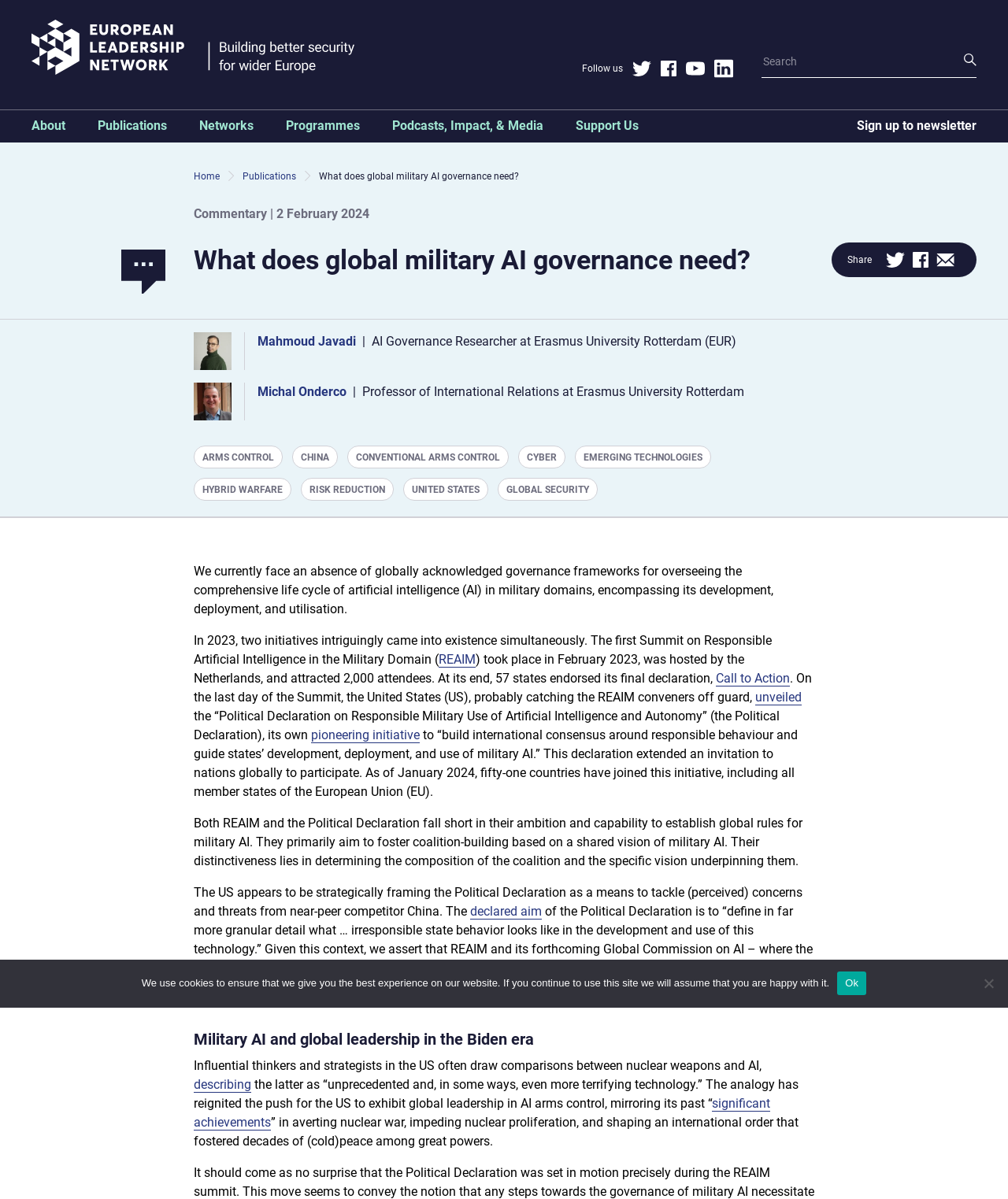Locate the heading on the webpage and return its text.

What does global military AI governance need?